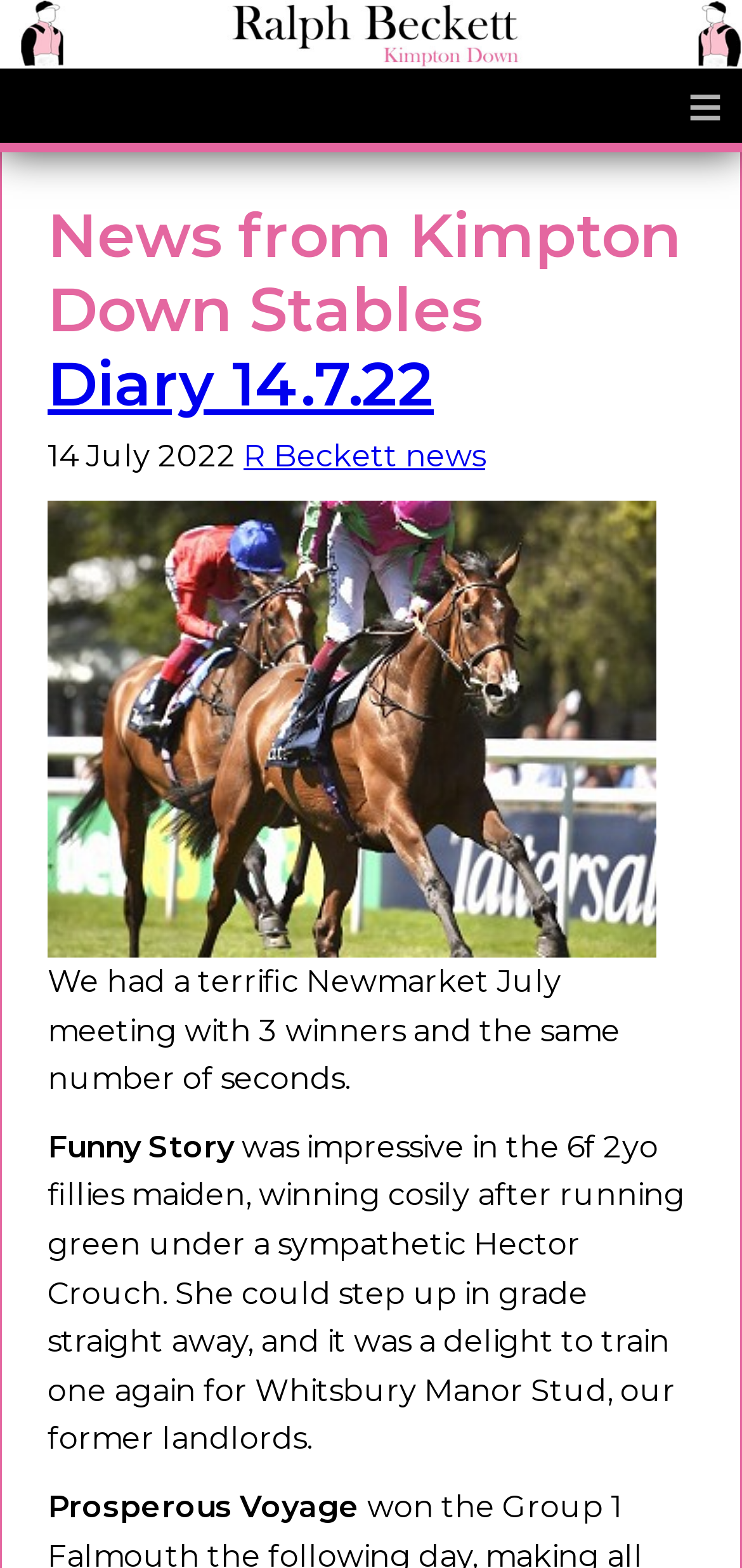What is the name of the horse racing stable?
Provide a detailed answer to the question using information from the image.

From the heading 'News from Kimpton Down Stables', we can infer that the webpage is related to a horse racing stable, and the name of the stable is Kimpton Down Stables.